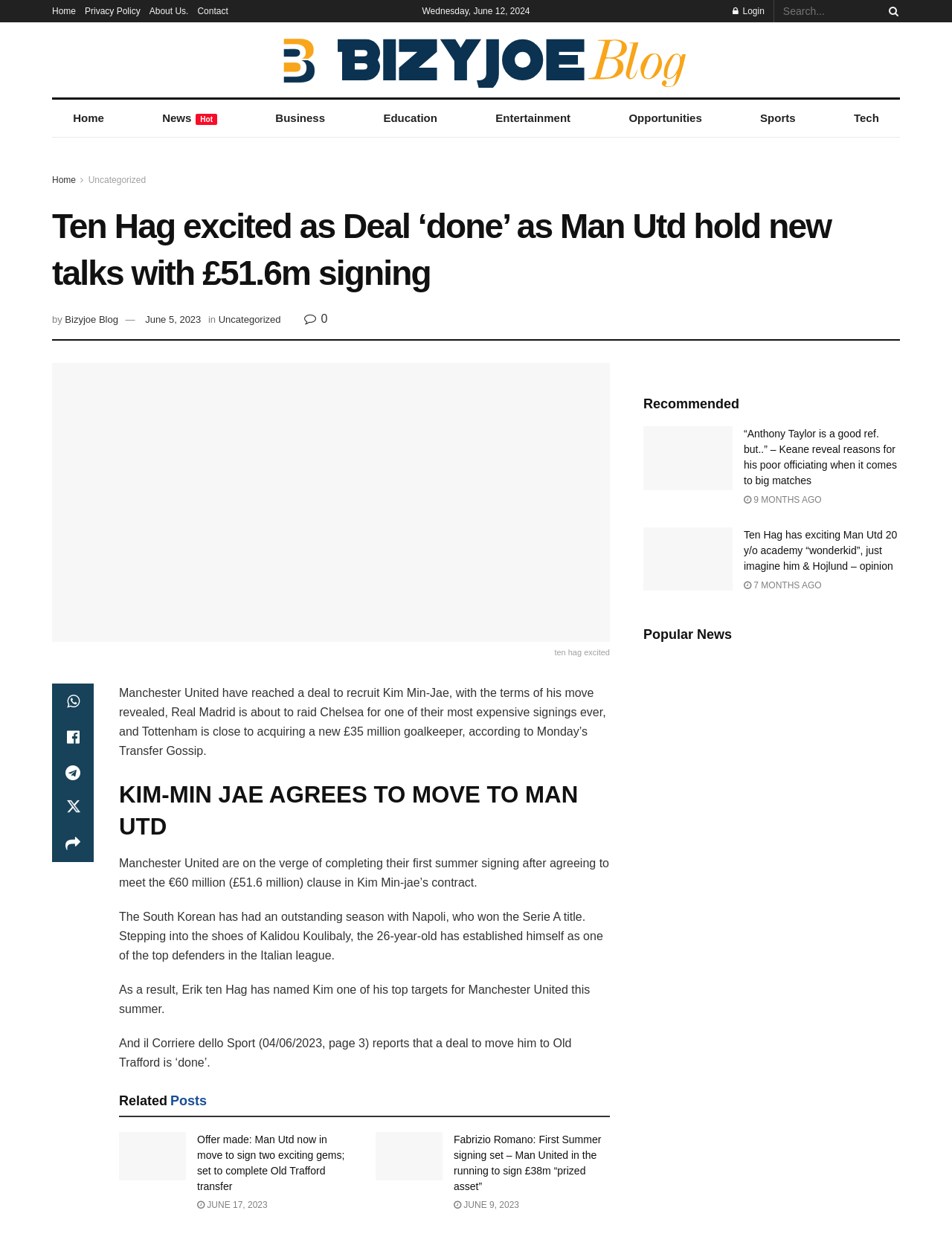Construct a comprehensive caption that outlines the webpage's structure and content.

This webpage appears to be a blog article from Bizyjoe Blog, with the title "Ten Hag excited as Deal ‘done’ as Man Utd hold new talks with £51.6m signing". At the top of the page, there is a navigation menu with links to "Home", "Privacy Policy", "About Us", and "Contact". On the right side of the navigation menu, there is a login link and a search bar.

Below the navigation menu, there is a large image that spans across the page, with a headline above it. The headline reads "Ten Hag excited as Deal ‘done’ as Man Utd hold new talks with £51.6m signing". Below the image, there is a section with links to various categories, including "Home", "NewsHot", "Business", "Education", "Entertainment", "Opportunities", "Sports", and "Tech".

The main content of the article begins below the category links. The article discusses Manchester United's deal to recruit Kim Min-Jae, with the terms of his move revealed. The article also mentions Real Madrid's plans to raid Chelsea for one of their most expensive signings ever, and Tottenham's close deal to acquire a new £35 million goalkeeper.

The article is divided into several sections, with headings and paragraphs of text. There are also several images scattered throughout the article, including one of Ten Hag excited. At the bottom of the article, there is a section titled "Related Posts", which features links to other articles on the blog.

On the right side of the page, there is a section titled "Recommended", which features links to other articles on the blog, including one about Anthony Taylor's officiating and another about a 20-year-old Manchester United academy player. Each of these links has a corresponding image and a brief summary of the article.